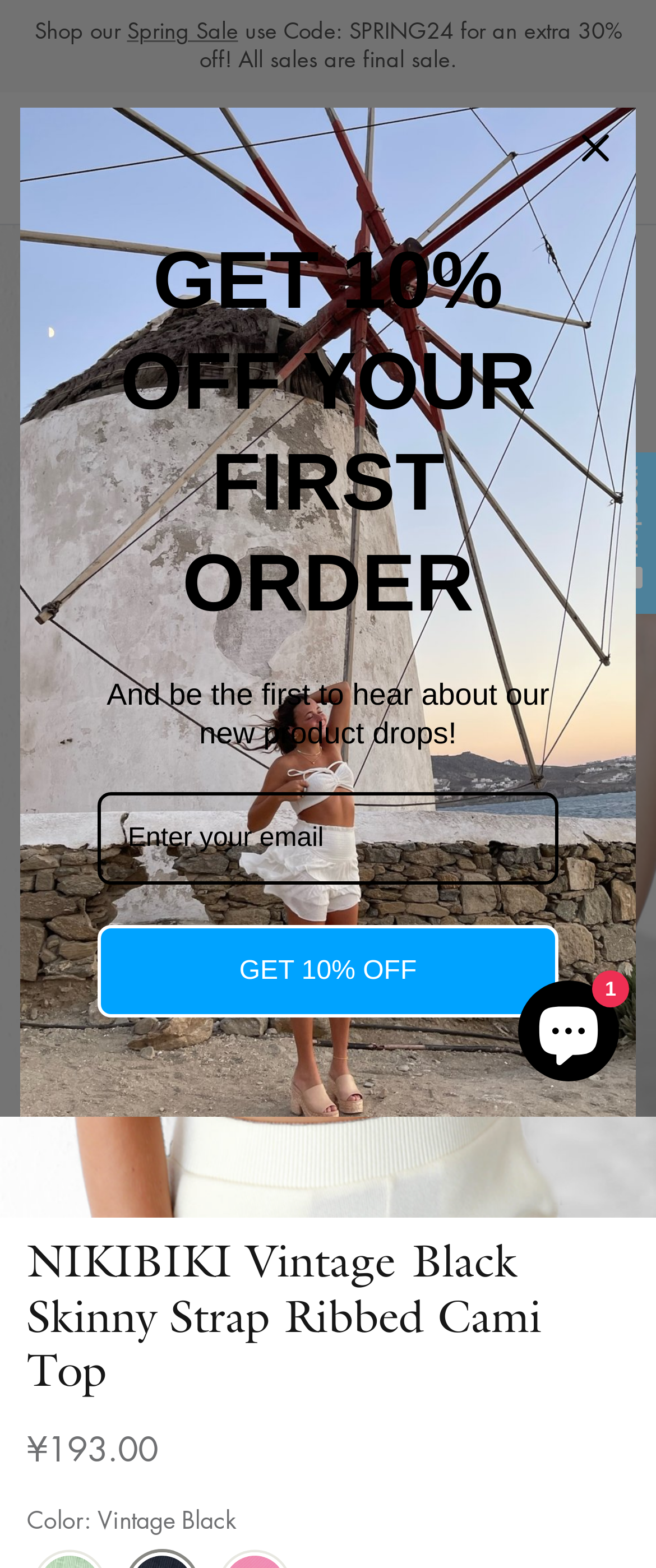Analyze the image and answer the question with as much detail as possible: 
What is the price of the product?

I found the price of the product by looking at the static text element with the text '¥193.00' which is located below the product name.